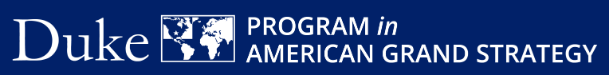What is symbolized by the stylized world map in the logo?
Please answer the question with as much detail as possible using the screenshot.

The caption explains that the stylized representation of a world map in the logo symbolizes the program's global perspective, highlighting its focus on international relations and strategic studies.